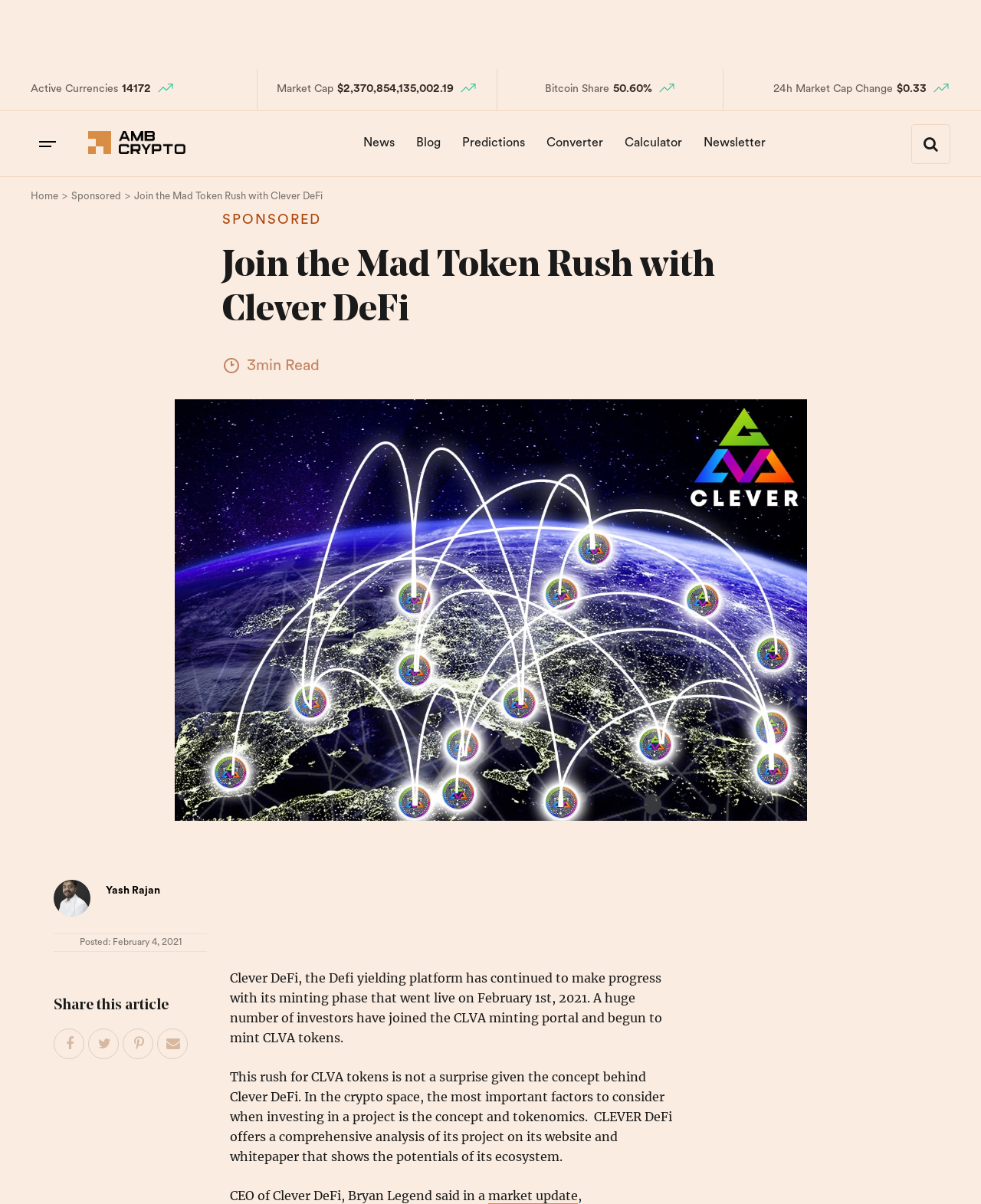Bounding box coordinates must be specified in the format (top-left x, top-left y, bottom-right x, bottom-right y). All values should be floating point numbers between 0 and 1. What are the bounding box coordinates of the UI element described as: News

[0.361, 0.102, 0.412, 0.136]